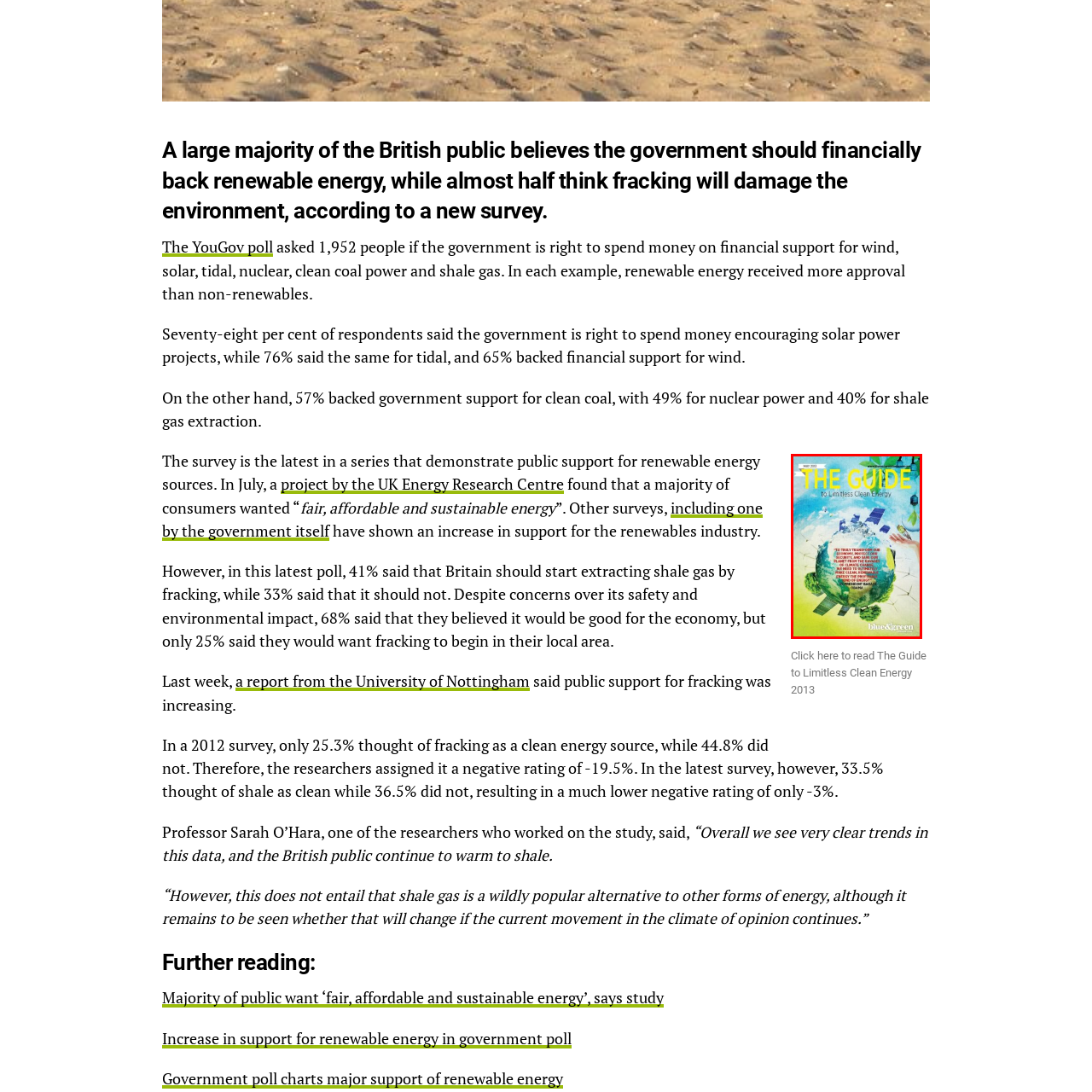Illustrate the image within the red boundary with a detailed caption.

The image showcases the cover of "The Guide to Limitless Clean Energy," a publication by Blue & Green reflecting a commitment to sustainable energy solutions. The design features a vibrant, eco-friendly aesthetic, highlighting various renewable energy sources such as solar panels and wind turbines, intertwined with thematic elements like the Earth and foliage. Prominently displayed is the quote, "To truly transform our economy, we must first transform our energy system and take our planet off the ravages of climate change," attributed to President Barack Obama. This underscores the guide's focus on advocating for clean energy practices and sustainability, positioning it as a crucial resource for understanding and promoting renewable energy initiatives.